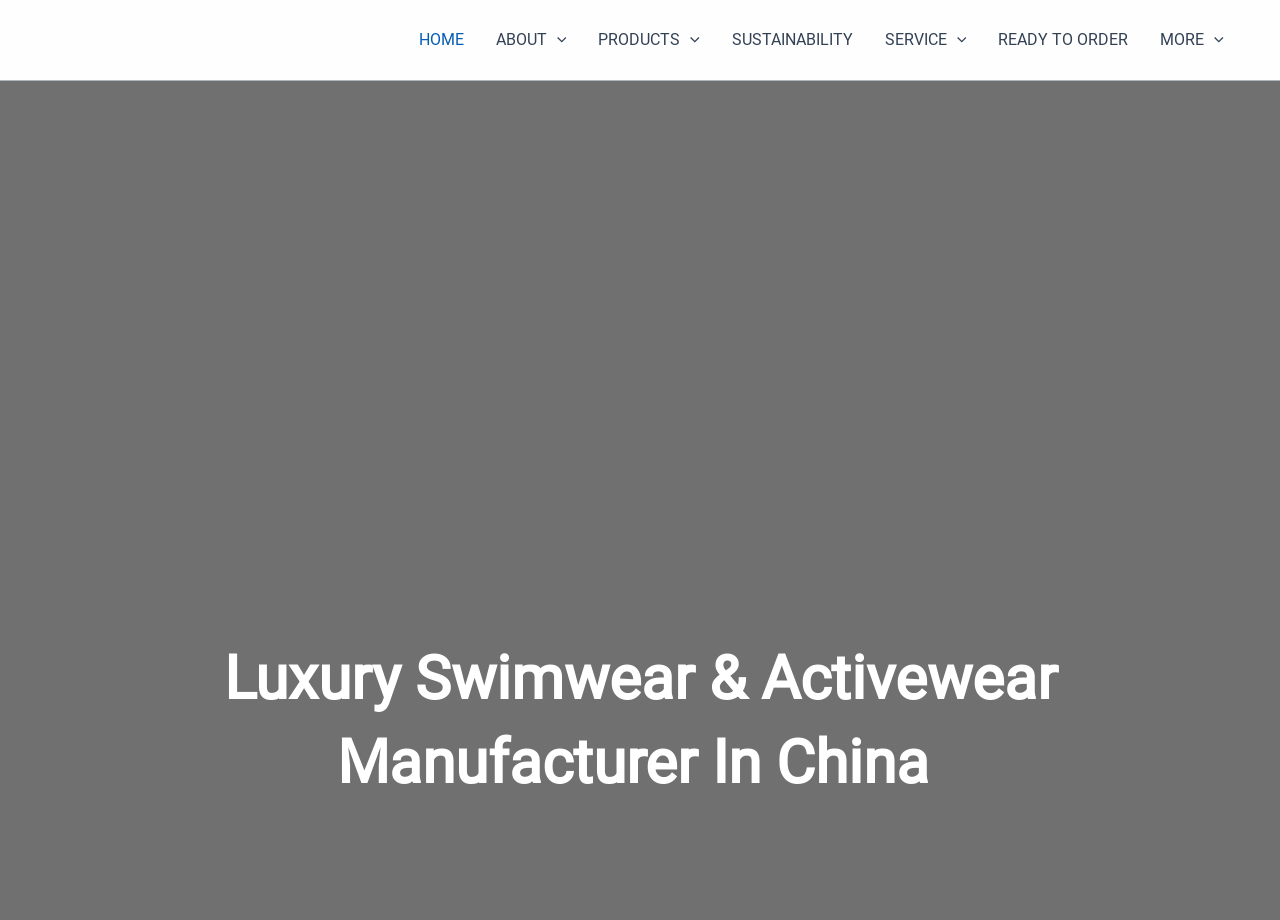What is the purpose of the 'READY TO ORDER' link?
Please answer the question with as much detail and depth as you can.

The 'READY TO ORDER' link is likely intended for customers who are ready to place an order, possibly after browsing the products or services offered by D&J. This link may lead to an order form or a checkout process.